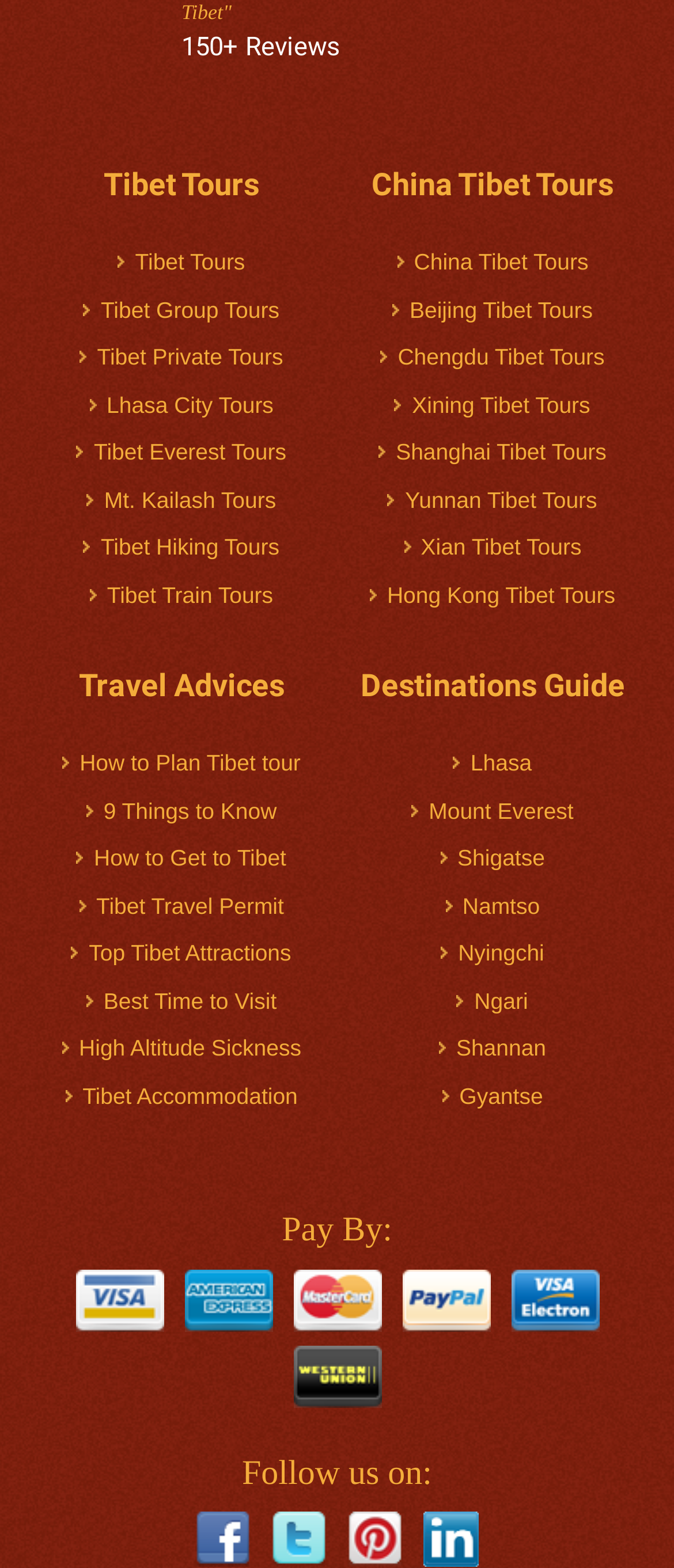Provide your answer in a single word or phrase: 
What is the main theme of this website?

Tibet Tours